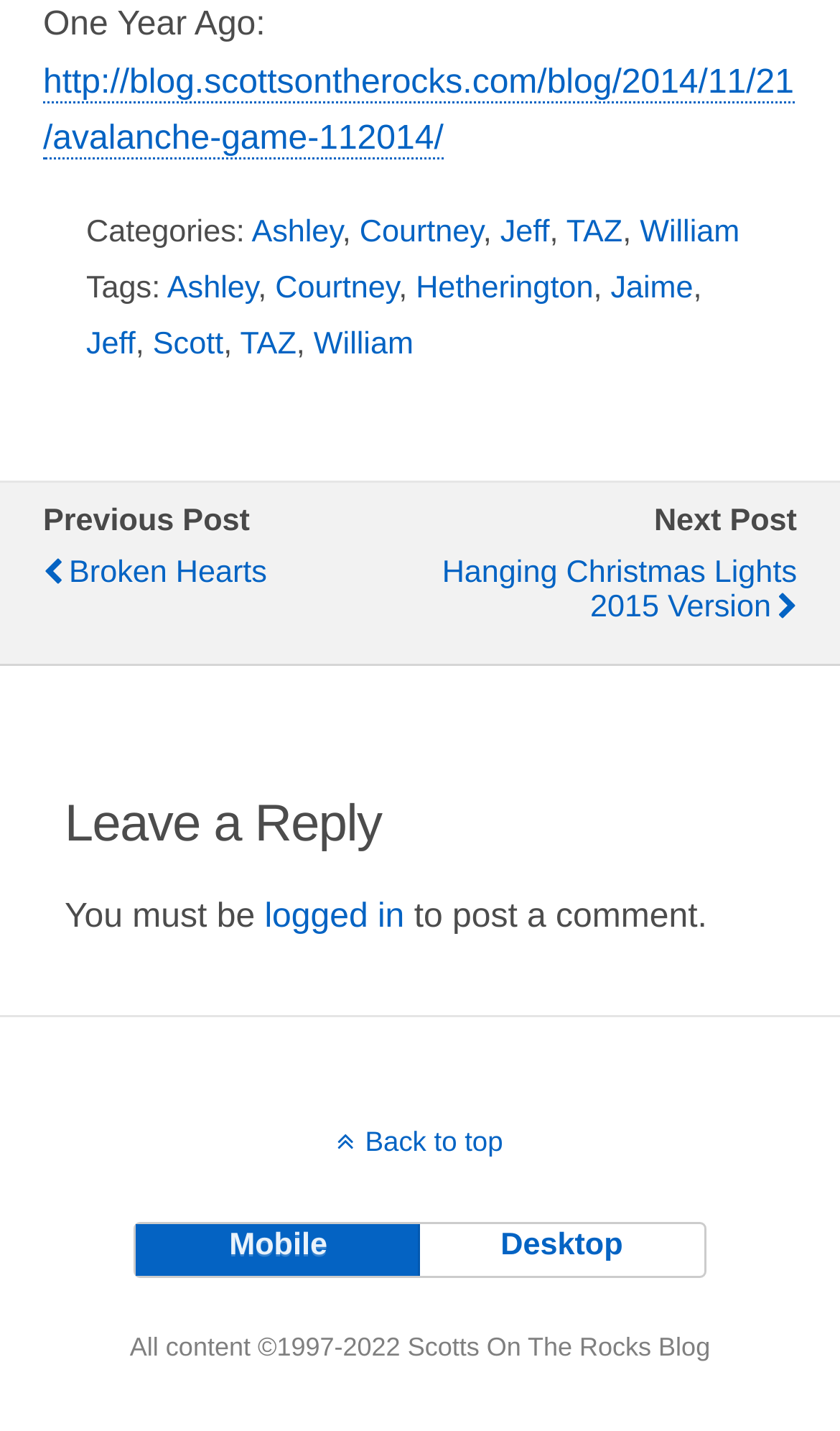Can you specify the bounding box coordinates for the region that should be clicked to fulfill this instruction: "View previous post".

[0.051, 0.352, 0.297, 0.376]